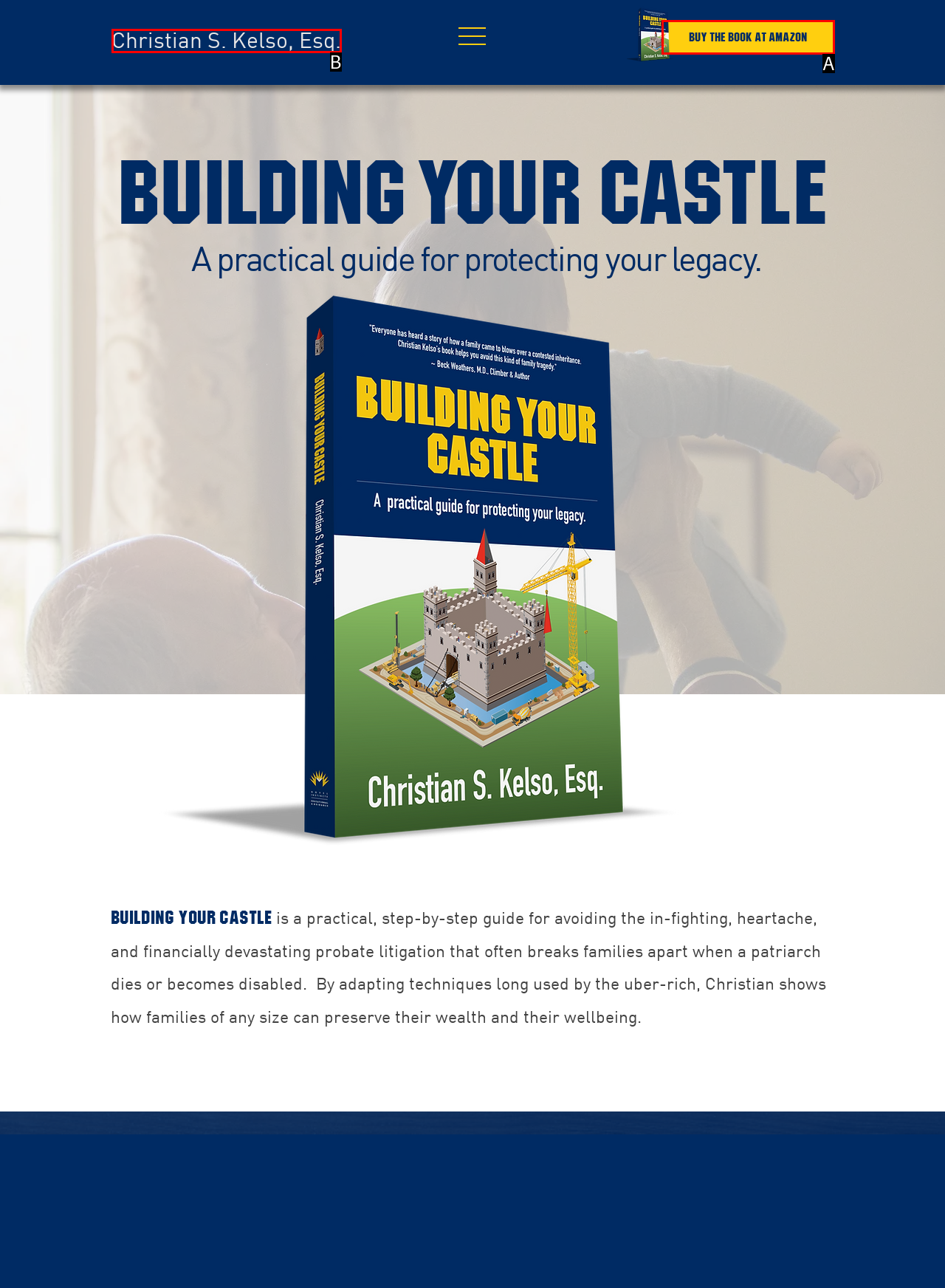Find the HTML element that matches the description: Christian S. Kelso, Esq.. Answer using the letter of the best match from the available choices.

B